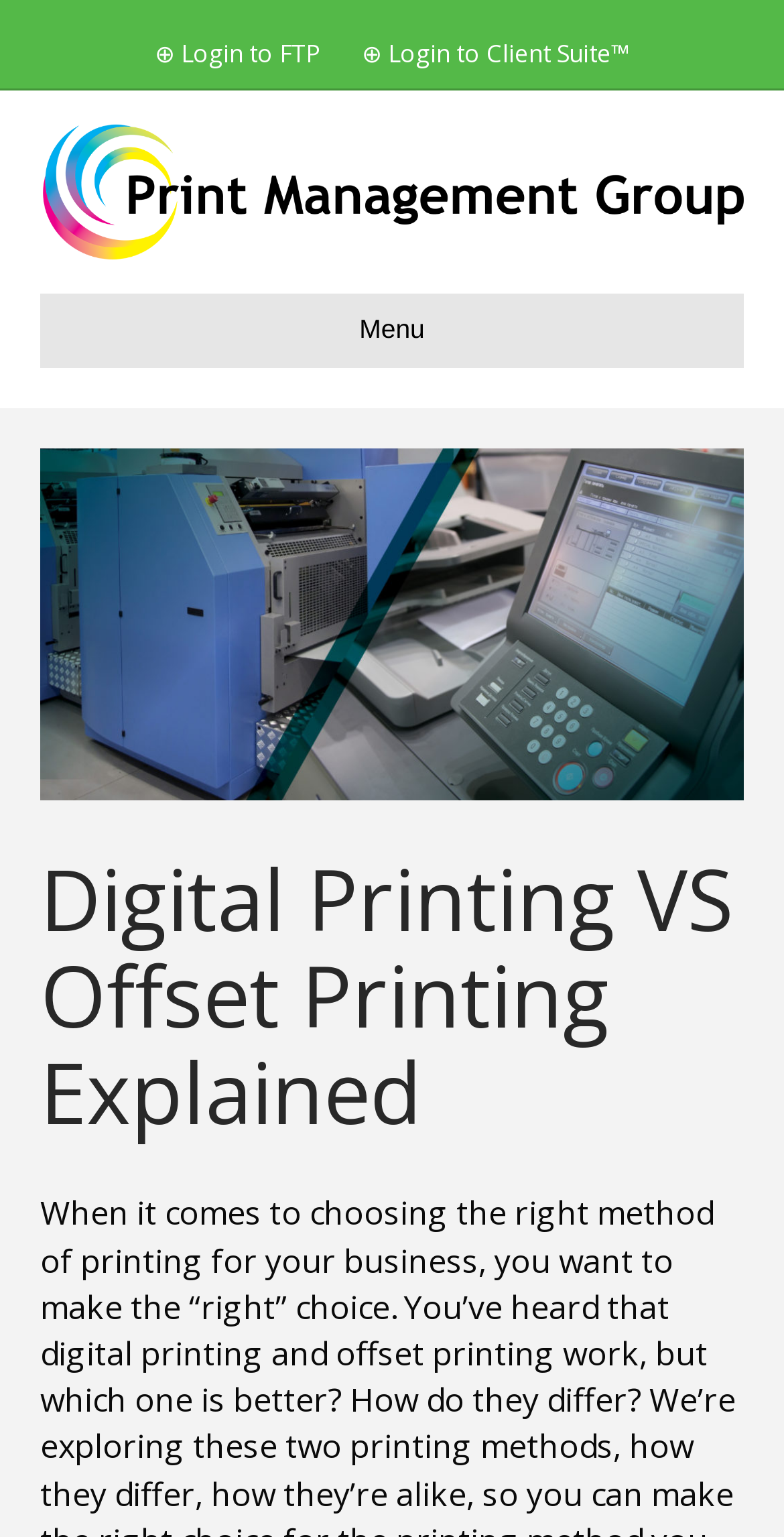What is the relationship between the image and the heading?
Provide a one-word or short-phrase answer based on the image.

They are related to the topic